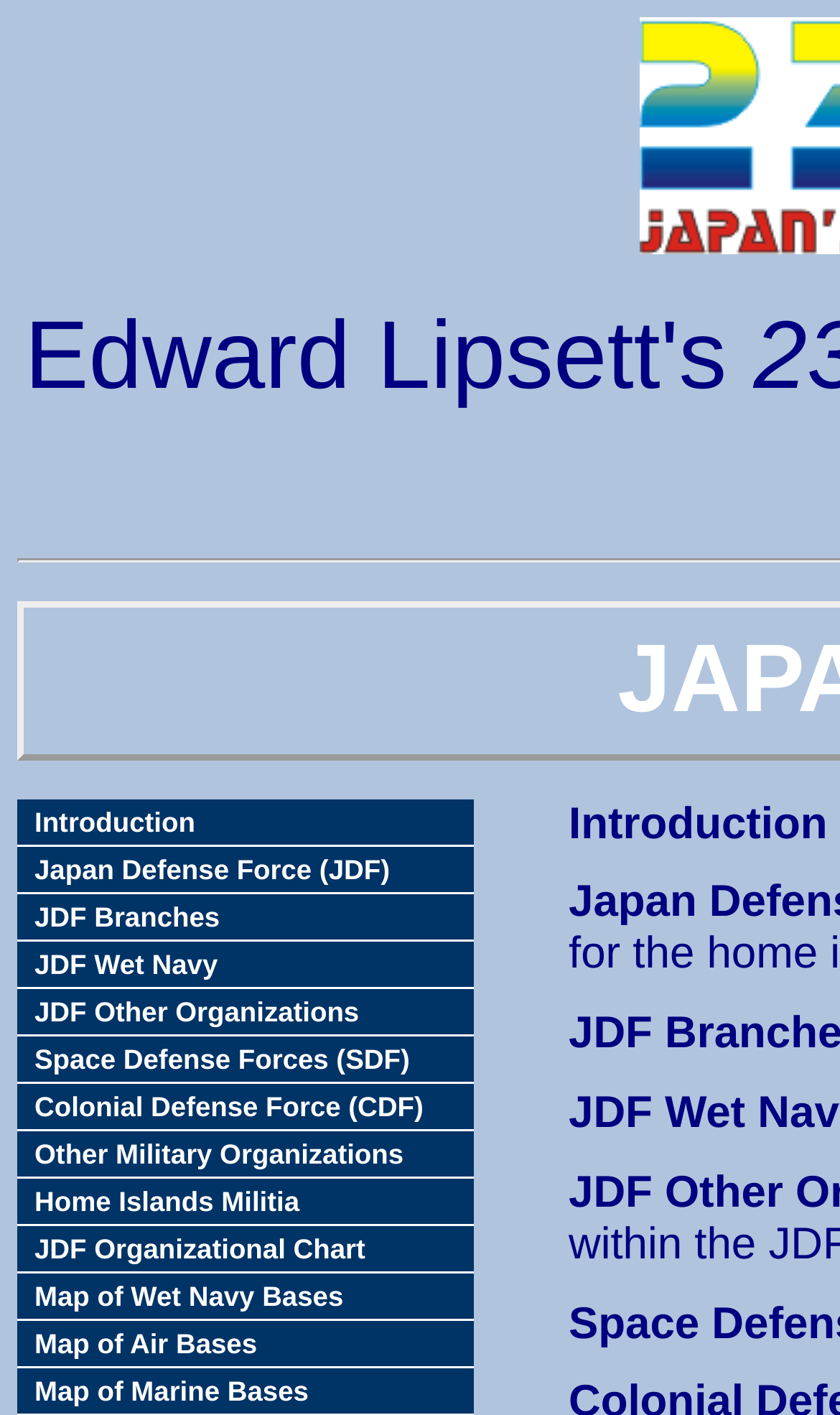Please provide a one-word or phrase answer to the question: 
How many links are related to the Japan Defense Force?

4